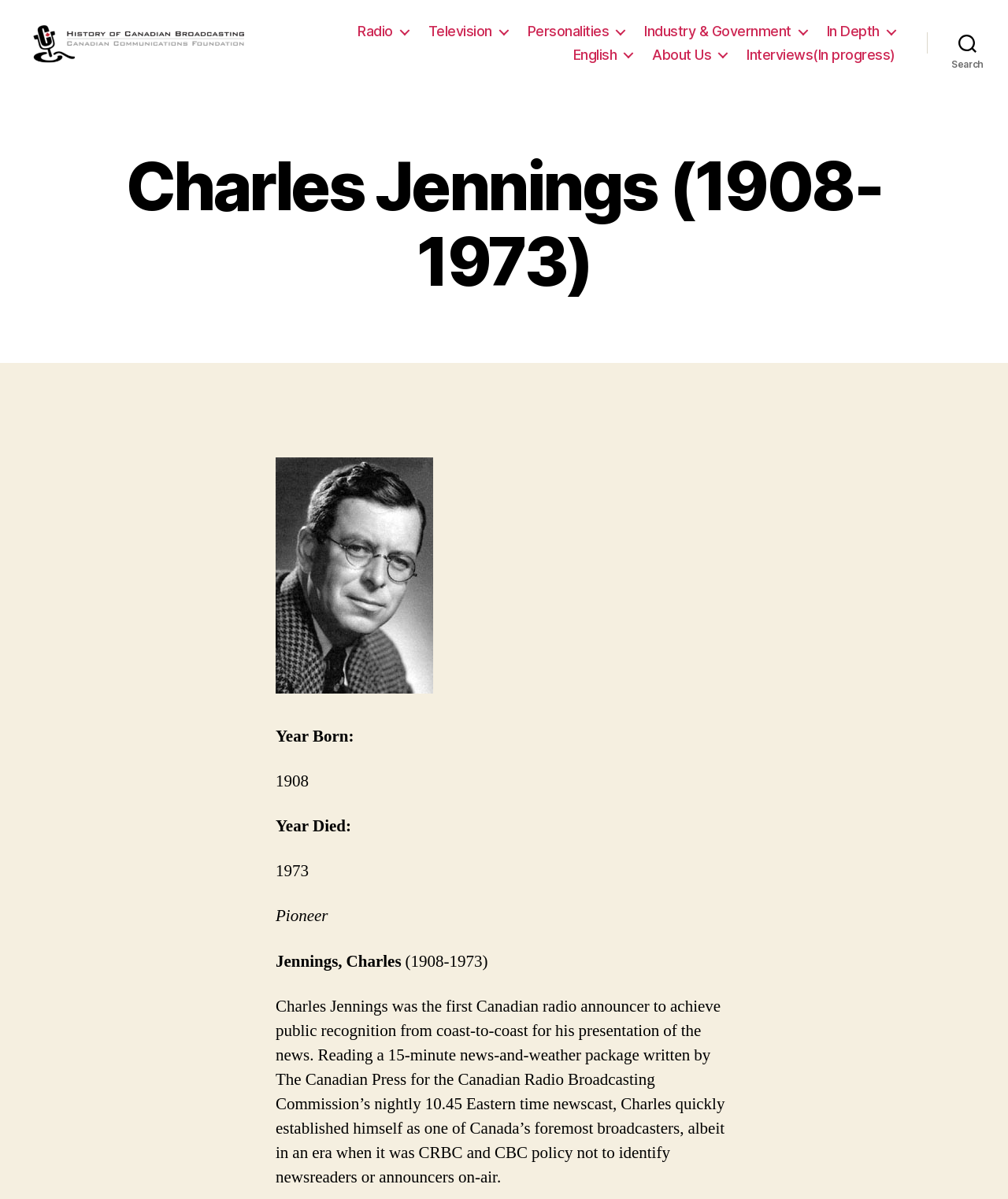Locate the bounding box coordinates of the area where you should click to accomplish the instruction: "Read about 'Personalities'".

[0.523, 0.022, 0.62, 0.036]